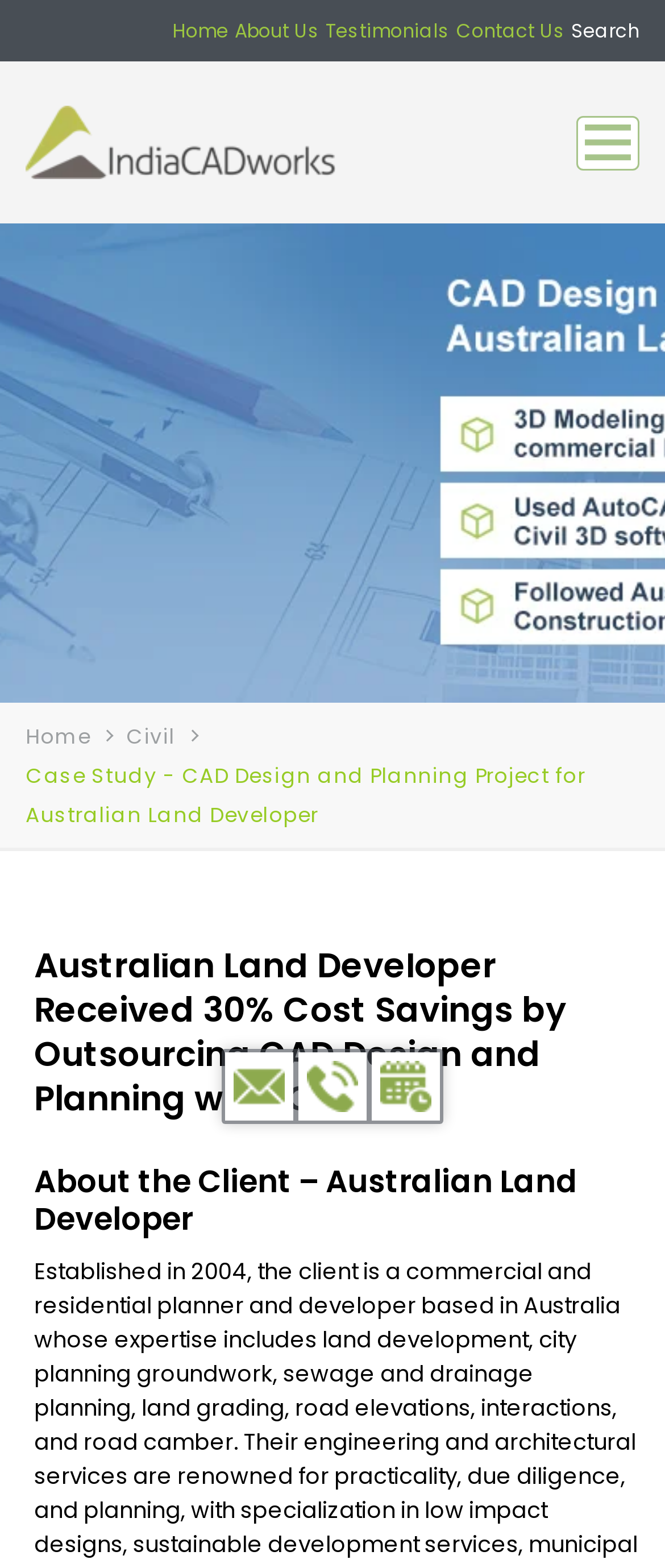Provide your answer in one word or a succinct phrase for the question: 
What are the contact options provided on this webpage?

Email Us, Phone Number, Schedule a Call